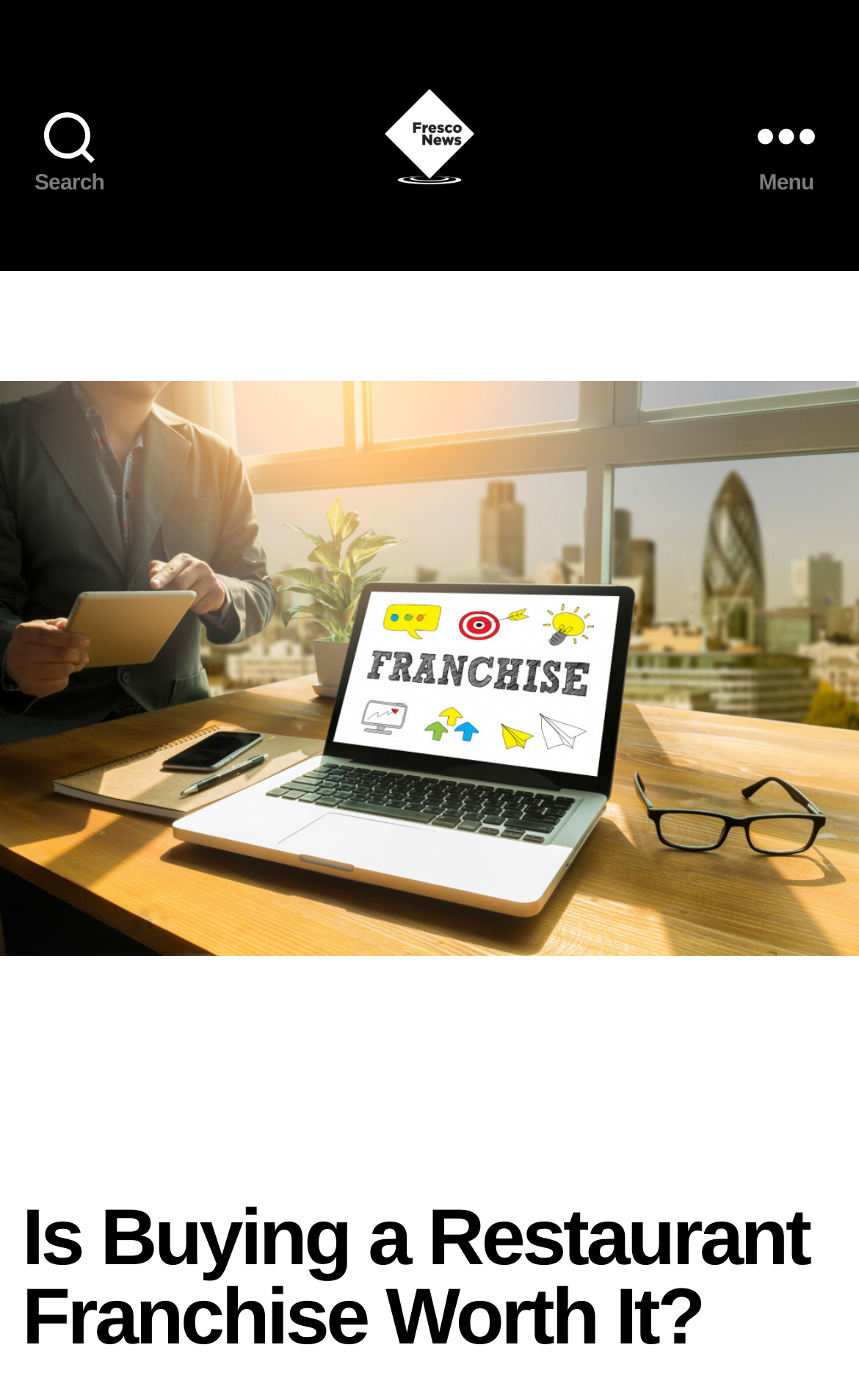Identify and provide the main heading of the webpage.

Is Buying a Restaurant Franchise Worth It?